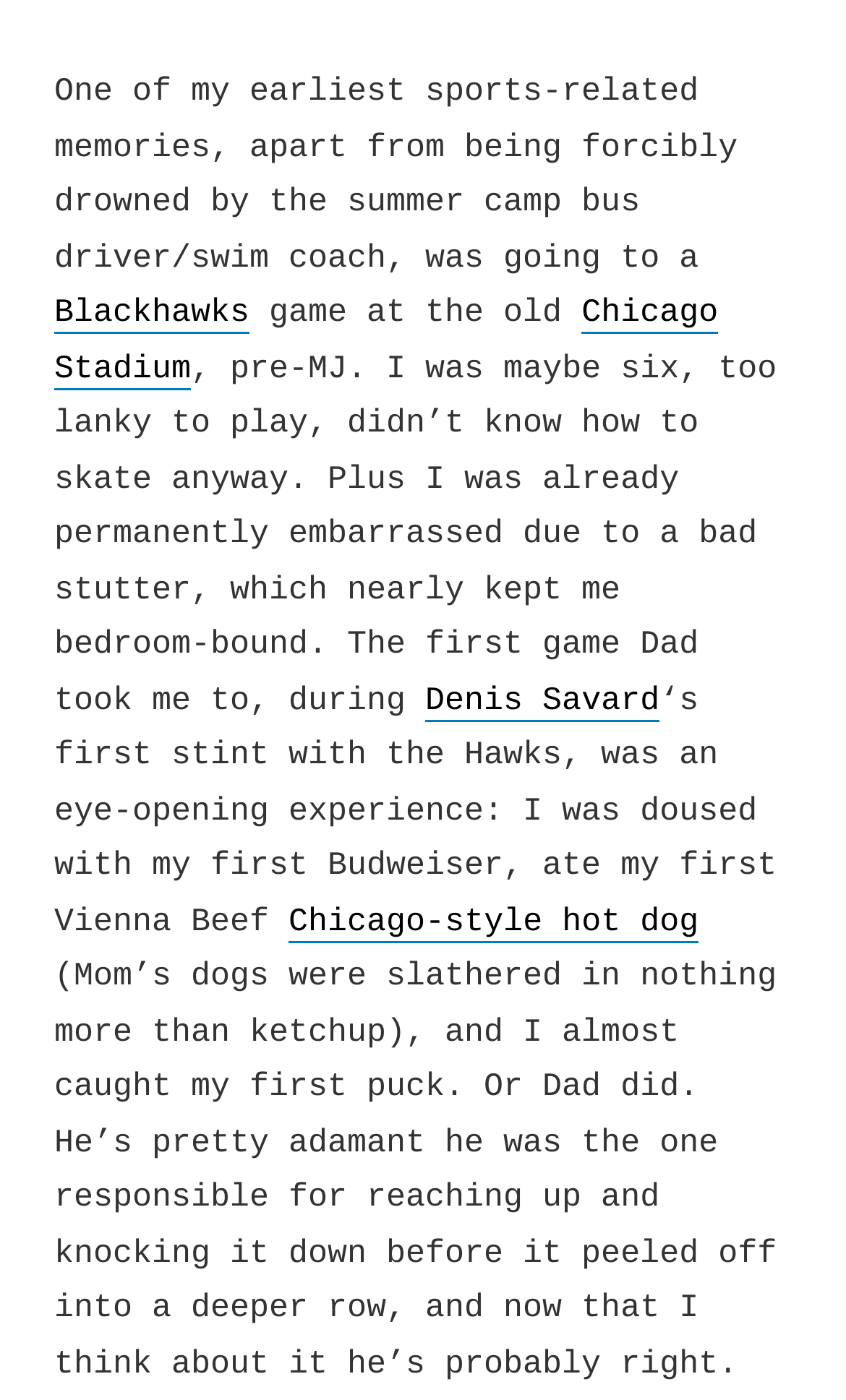Give a full account of the webpage's elements and their arrangement.

The webpage is about a personal anecdote by Alec Michod, titled "Touching the Stanley Cup". The page begins with a block of text that takes up most of the top section, describing one of the author's earliest sports-related memories. This text is positioned near the top-left corner of the page.

Within this text block, there are several links scattered throughout, including "Blackhawks", "Chicago Stadium", "Denis Savard", and "Chicago-style hot dog". These links are embedded within the text and are positioned relatively close to each other, with "Blackhawks" and "Chicago Stadium" appearing near the top, and "Denis Savard" and "Chicago-style hot dog" appearing further down.

The text itself describes the author's experience attending a hockey game at the old Chicago Stadium, where they were introduced to new foods and drinks, including a Budweiser and a Vienna Beef hot dog. The author also mentions their personal struggles, including a stutter and feelings of embarrassment.

There are no images on the page, and the overall content is focused on the author's written narrative.